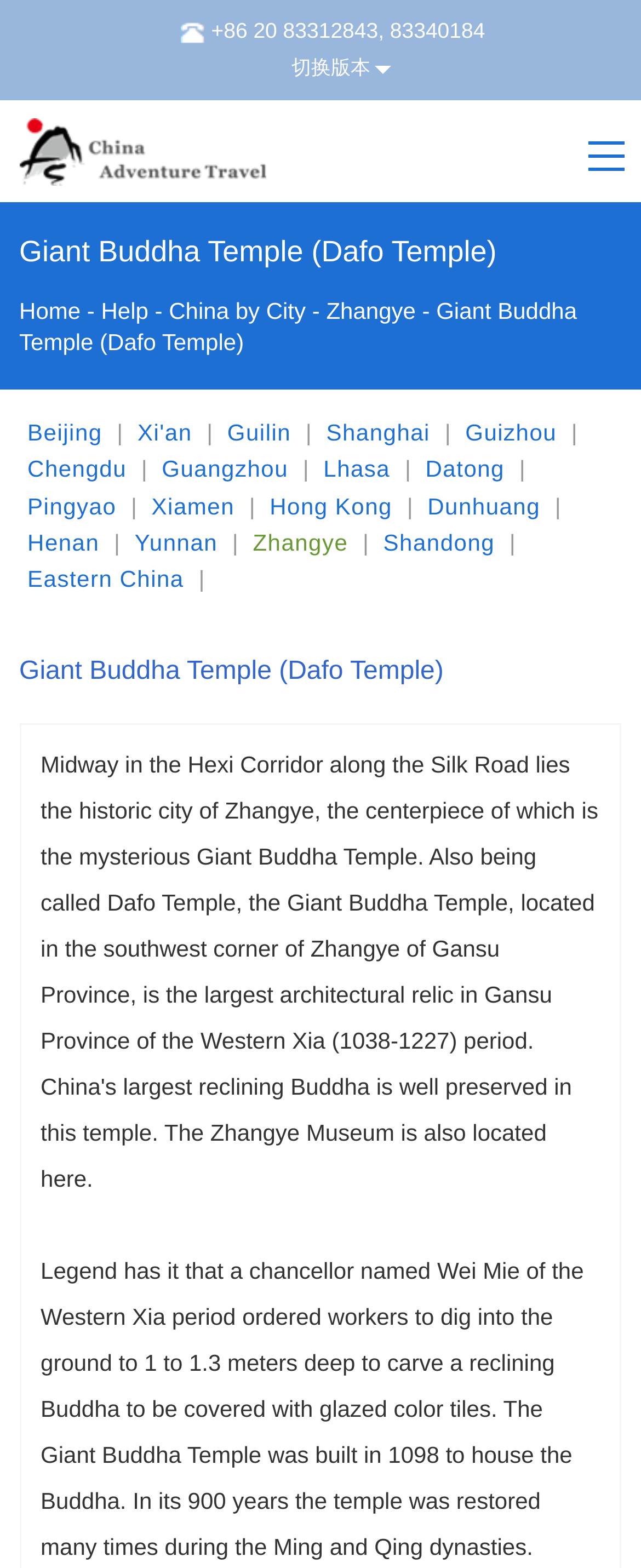What is the period when the Giant Buddha Temple was restored?
Please provide a single word or phrase as your answer based on the image.

Ming and Qing dynasties